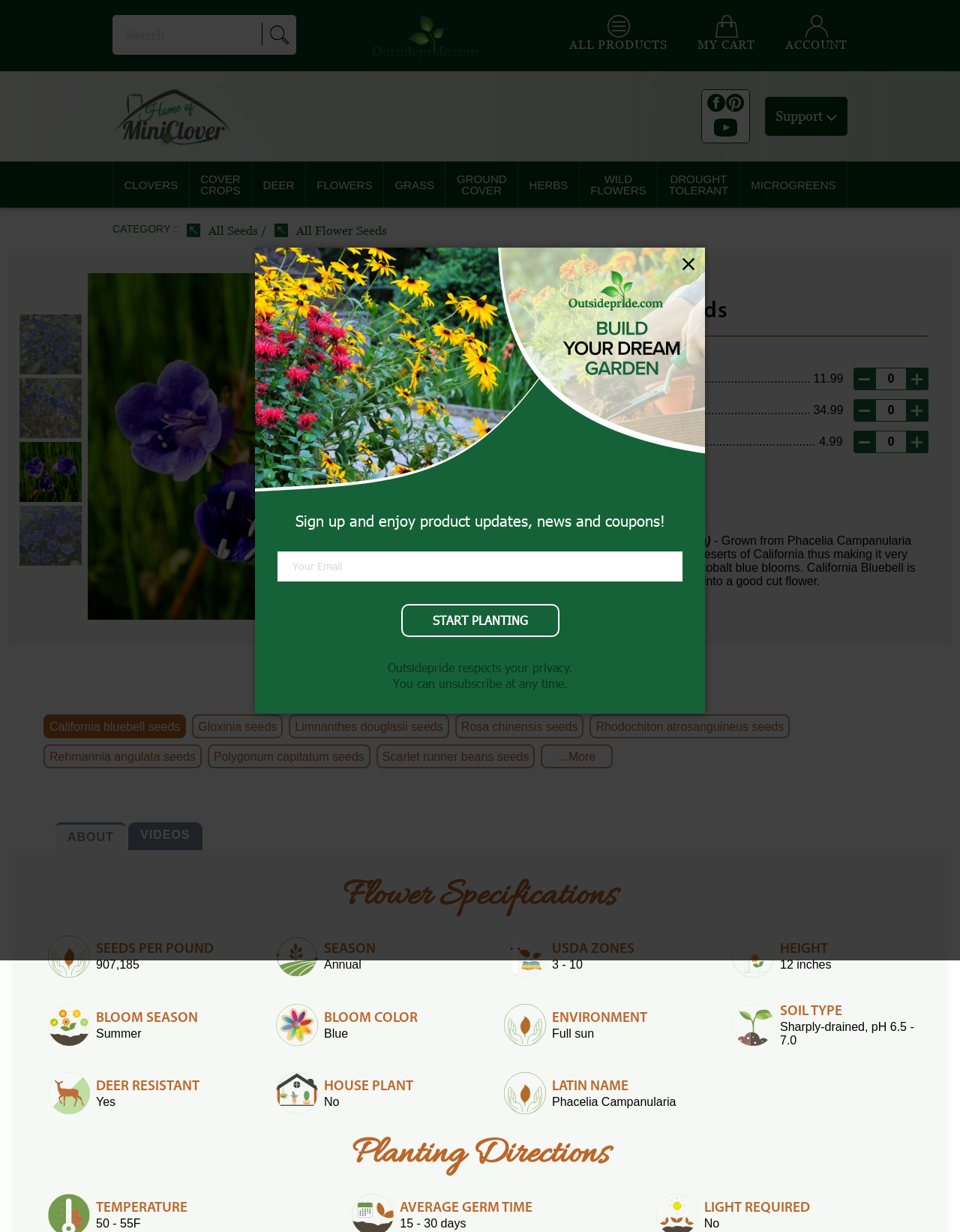Create a detailed narrative of the webpage’s visual and textual elements.

This webpage is about California Bluebell drought-tolerant wildflower seeds for xeriscape landscapes. At the top, there is a logo on the left and a search bar with a submit button on the right. Below the search bar, there are three images, likely representing different products or categories. 

On the top-right corner, there are three headings: "ALL PRODUCTS", "MY CART", and "ACCOUNT", each accompanied by an image. Below these headings, there are social media links to Facebook, Pinterest, and YouTube, represented by their respective icons.

The main navigation menu is a horizontal bar with eight menu items: "CLOVERS", "COVER CROPS", "DEER", "FLOWERS", "GRASS", "GROUND COVER", "HERBS", and "WILD FLOWERS". Each menu item has a dropdown menu with more options.

Below the navigation menu, there is a category section with a heading "CATEGORY ::" and two links: "All Seeds" and "All Flower Seeds". 

The main content of the page is about California Bluebell seeds, with four images showcasing the seeds, flowers, plant, and wildflowers. There is a heading "California Bluebell Seeds" followed by three options to purchase the seeds in different quantities: 1/4 LB, 1 LB, and 5000 Seeds. Each option has a price and a quantity selector with minus and plus buttons.

At the bottom of the page, there is a section about the California Bluebell, describing its characteristics, such as being native to California, drought-tolerant, and having vibrant blue blooms.